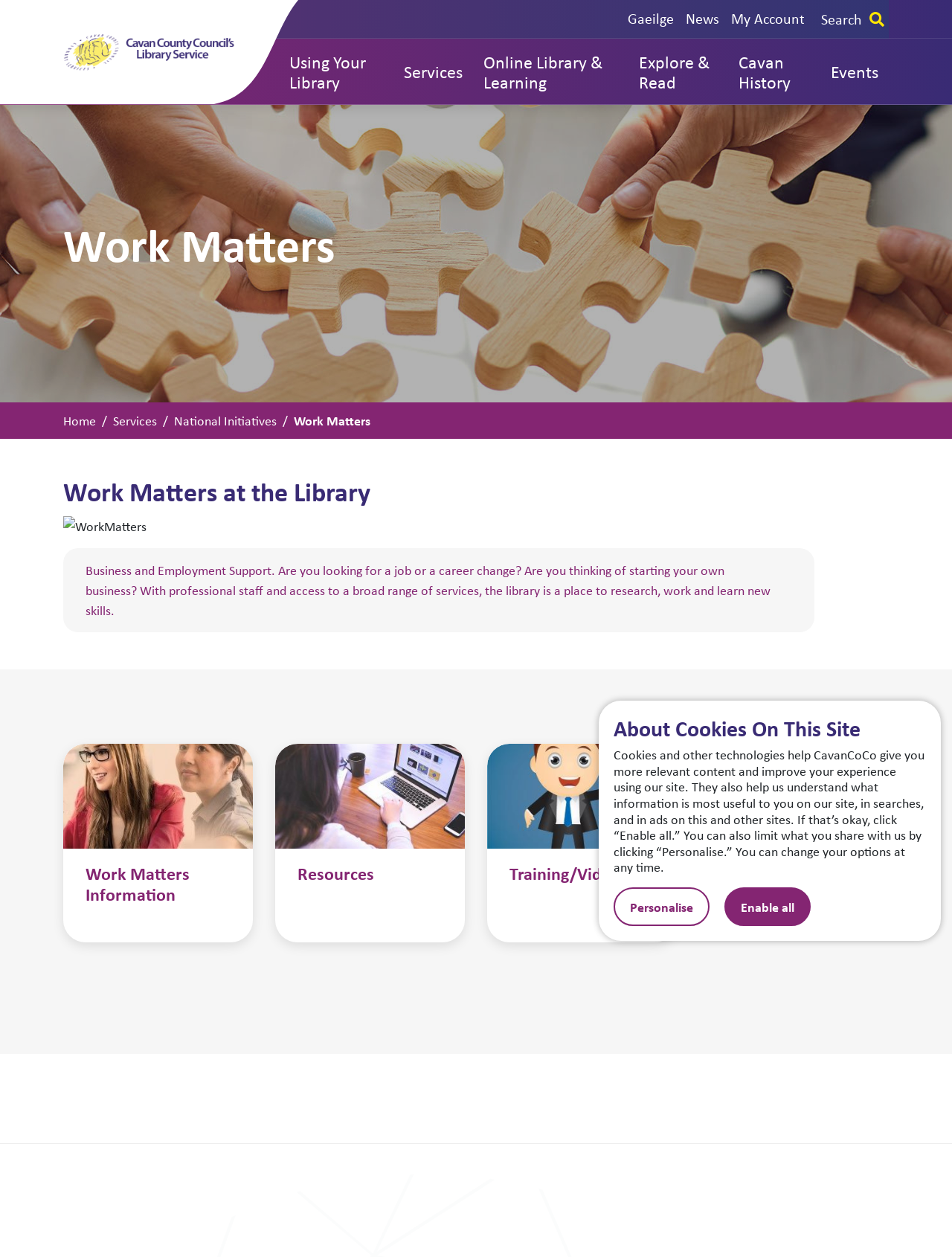Show me the bounding box coordinates of the clickable region to achieve the task as per the instruction: "Click the 'Contact' link".

None